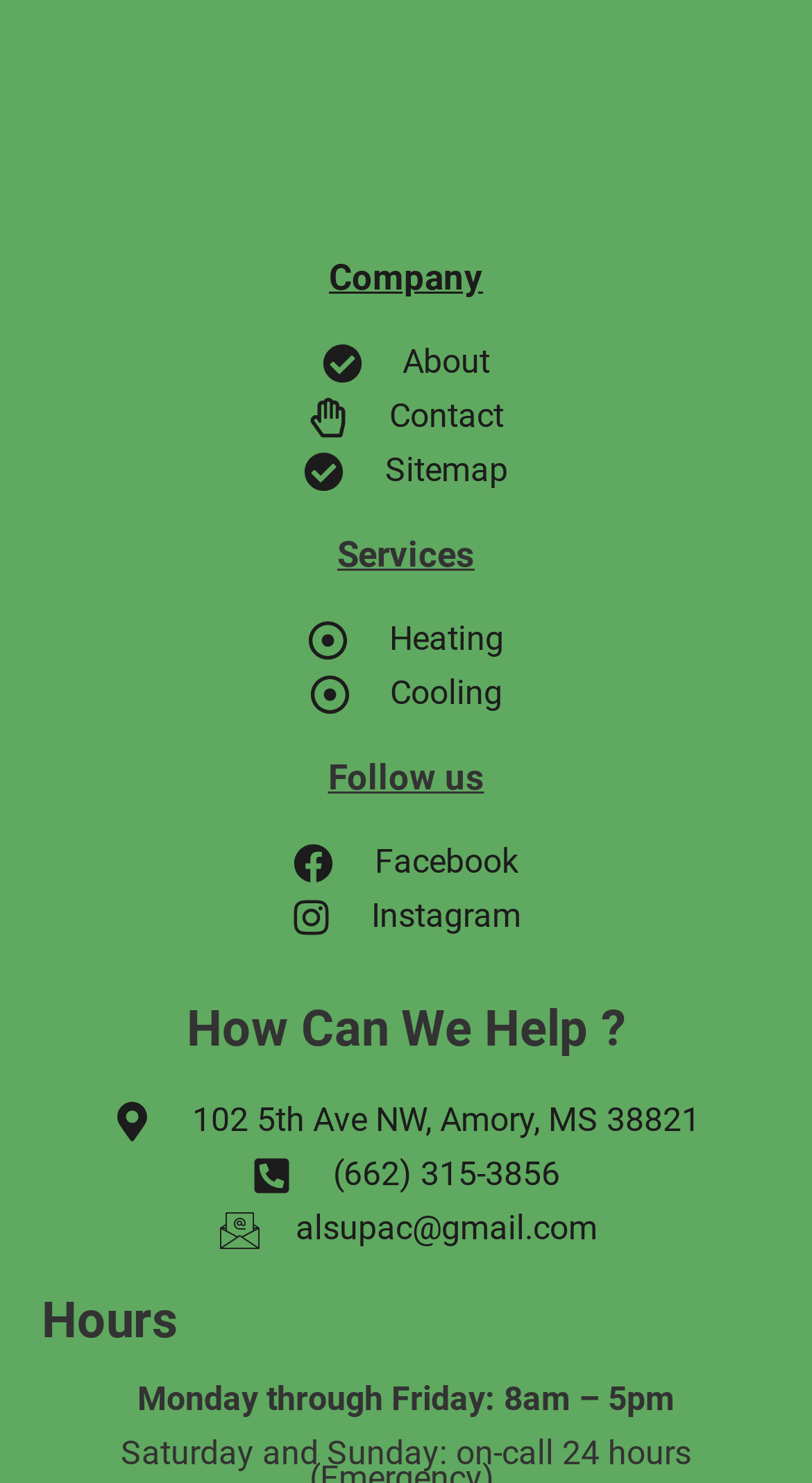What is the phone number of the company?
Look at the image and respond with a one-word or short phrase answer.

(662) 315-3856